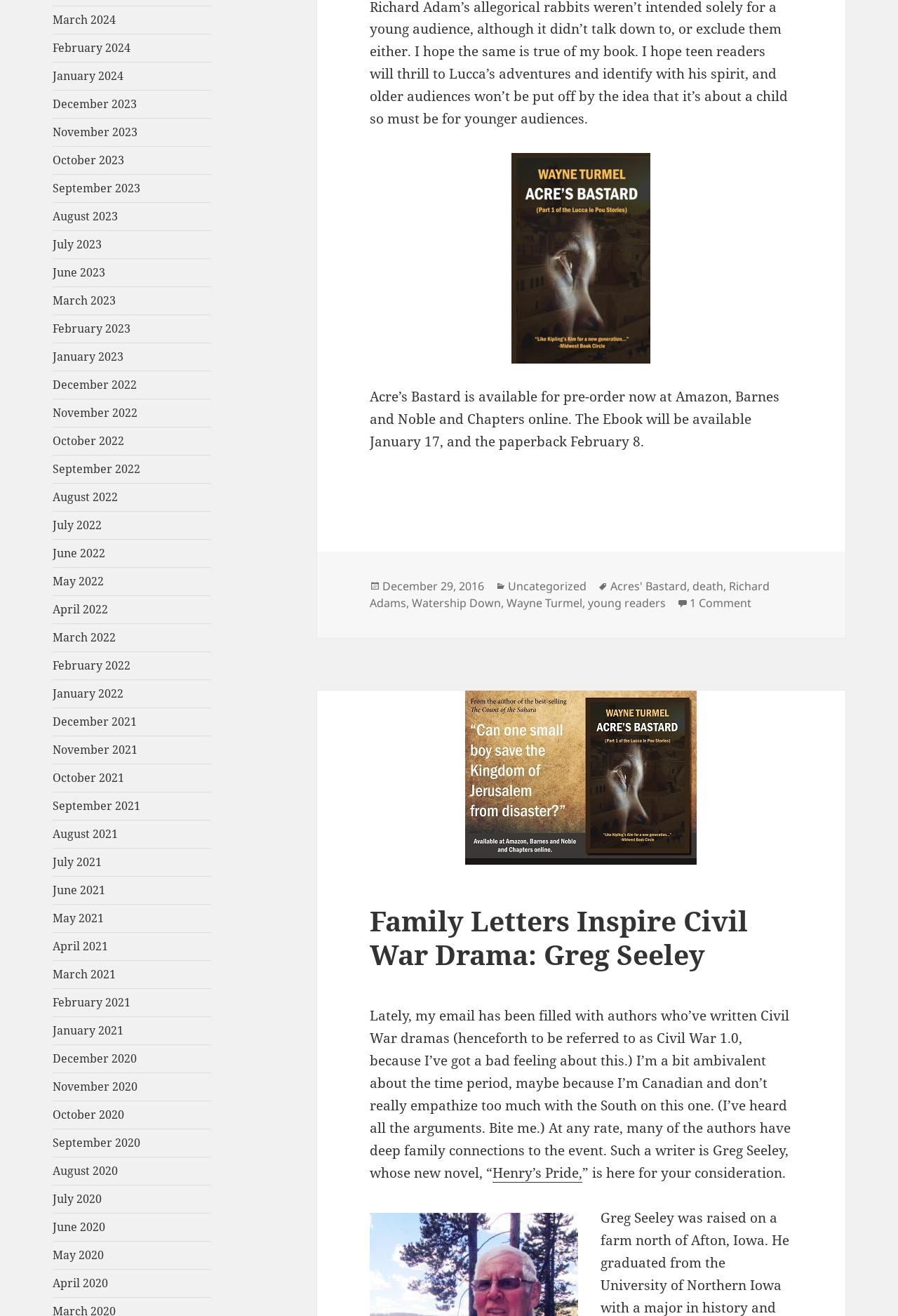Determine the bounding box coordinates for the element that should be clicked to follow this instruction: "Read more about Henry’s Pride". The coordinates should be given as four float numbers between 0 and 1, in the format [left, top, right, bottom].

[0.548, 0.884, 0.648, 0.899]